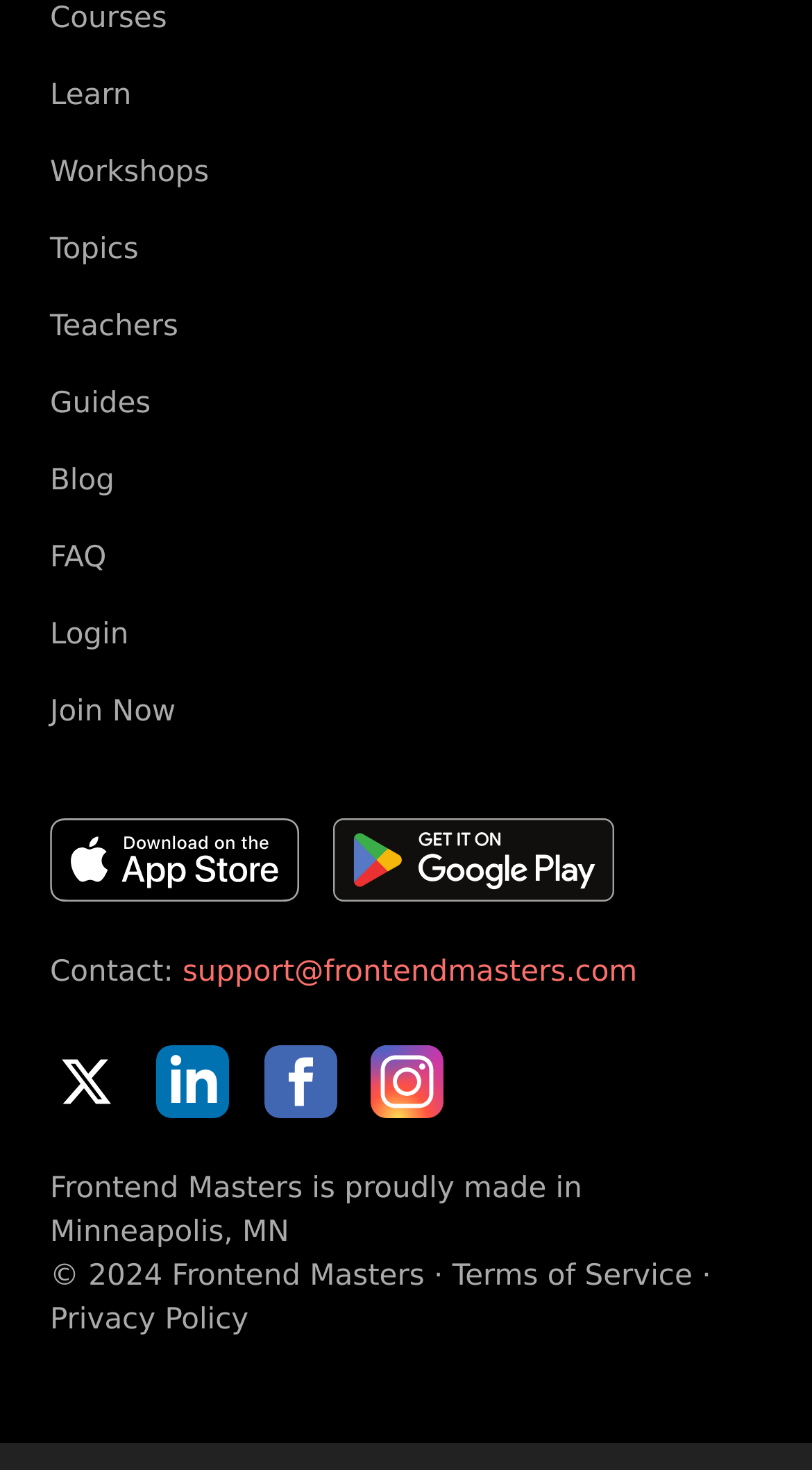Identify the bounding box coordinates of the clickable region required to complete the instruction: "Check Terms of Service". The coordinates should be given as four float numbers within the range of 0 and 1, i.e., [left, top, right, bottom].

[0.557, 0.857, 0.853, 0.879]